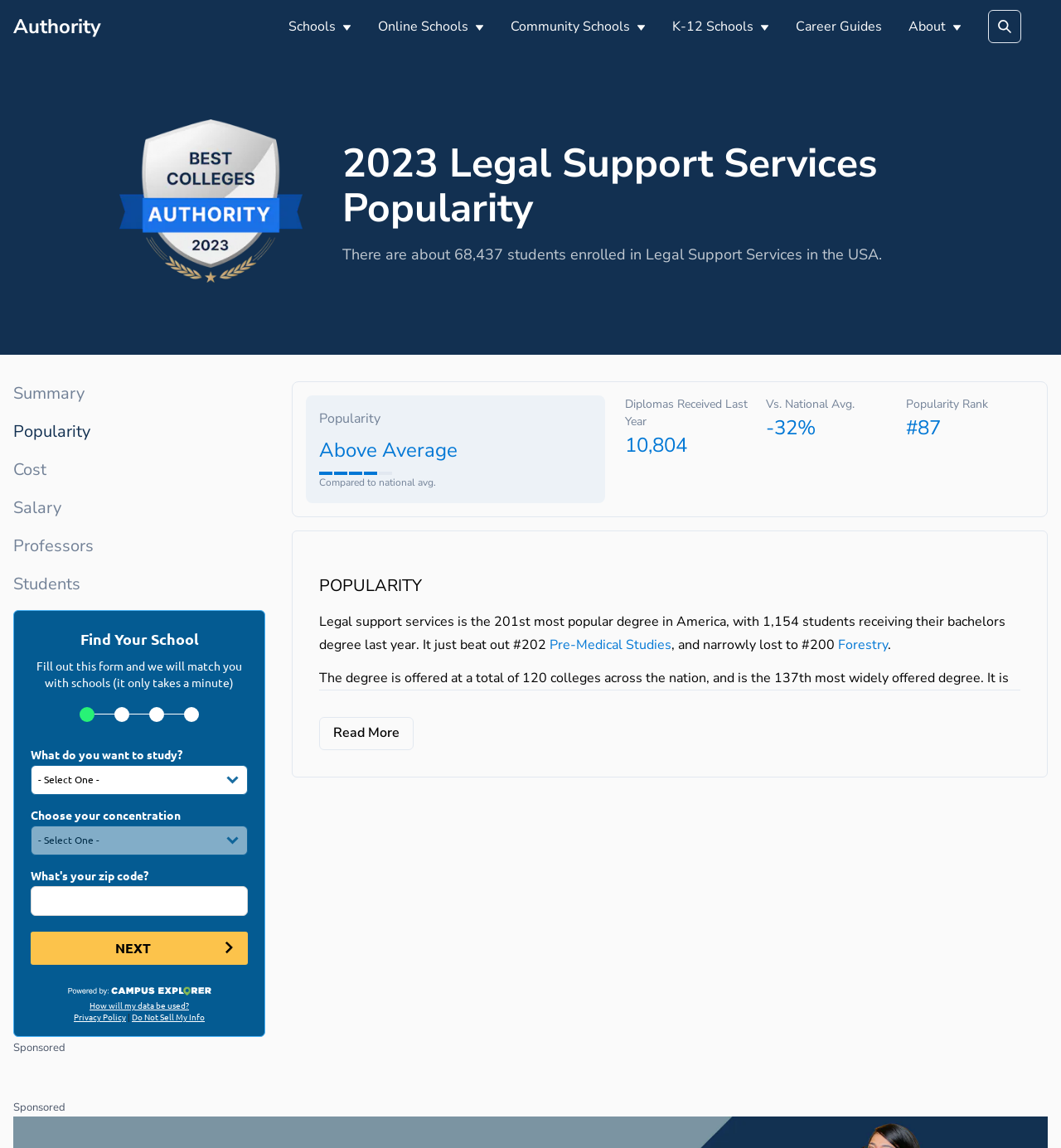Extract the primary heading text from the webpage.

2023 Legal Support Services Popularity